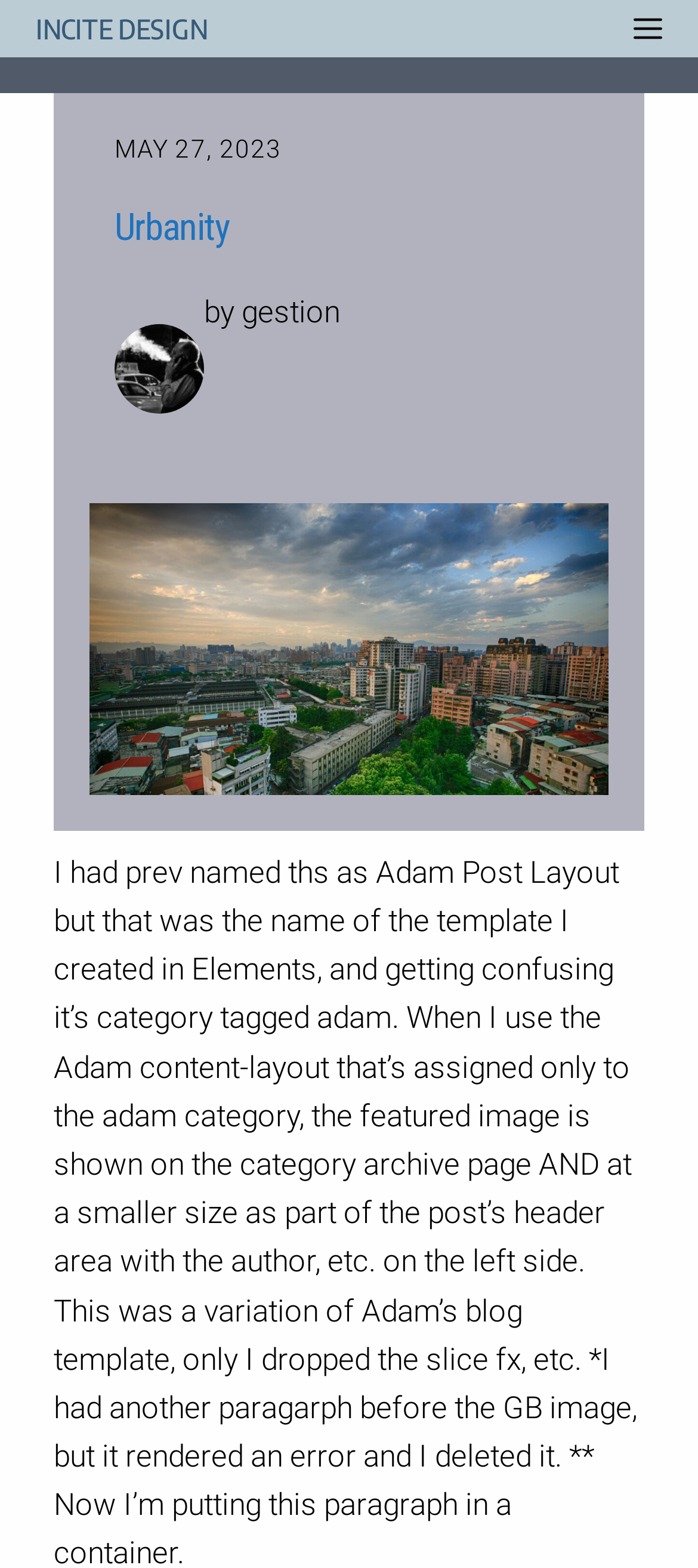What is the text next to the avatar photo?
Using the image, answer in one word or phrase.

by gestion